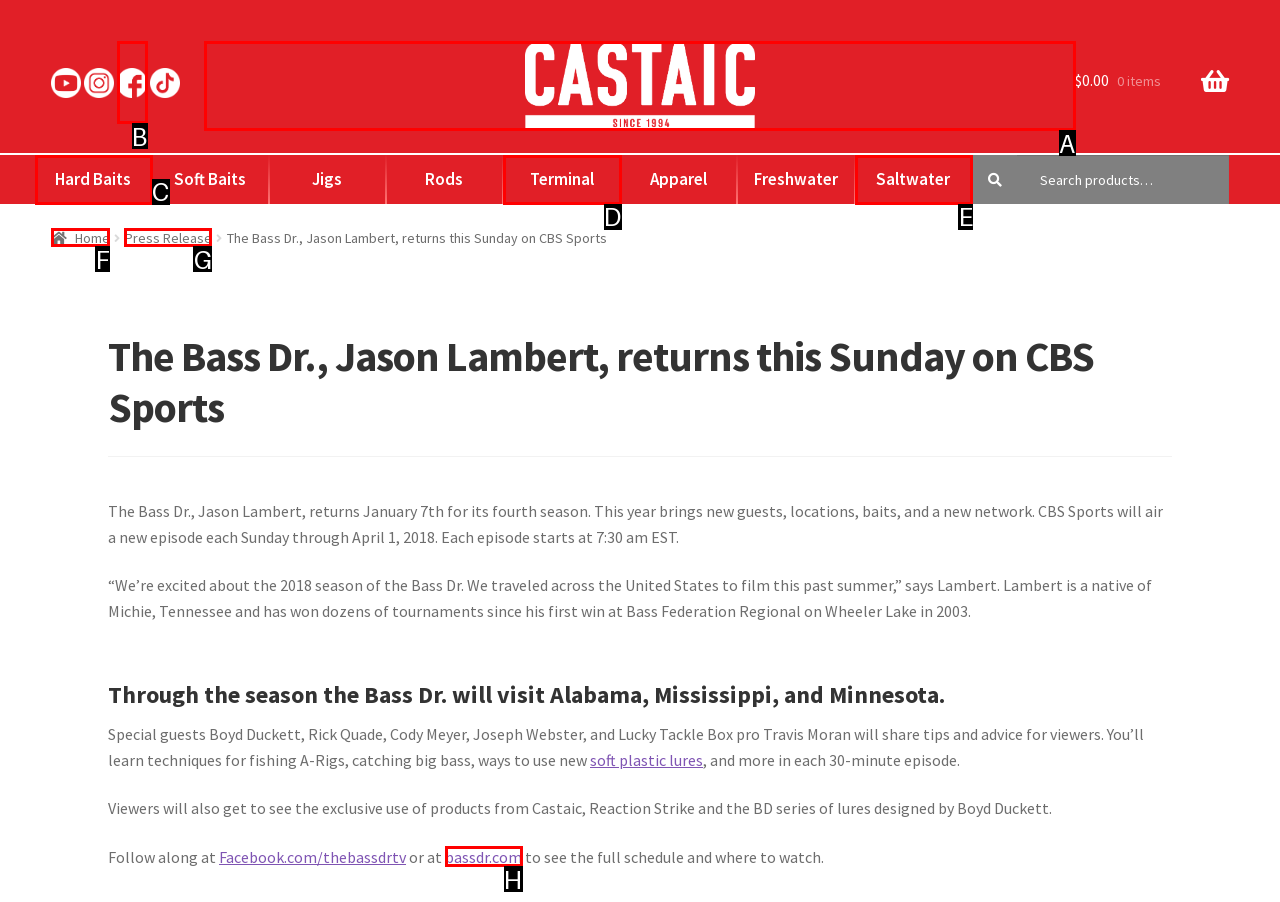Specify which element within the red bounding boxes should be clicked for this task: Visit Castaic Fishing Respond with the letter of the correct option.

A